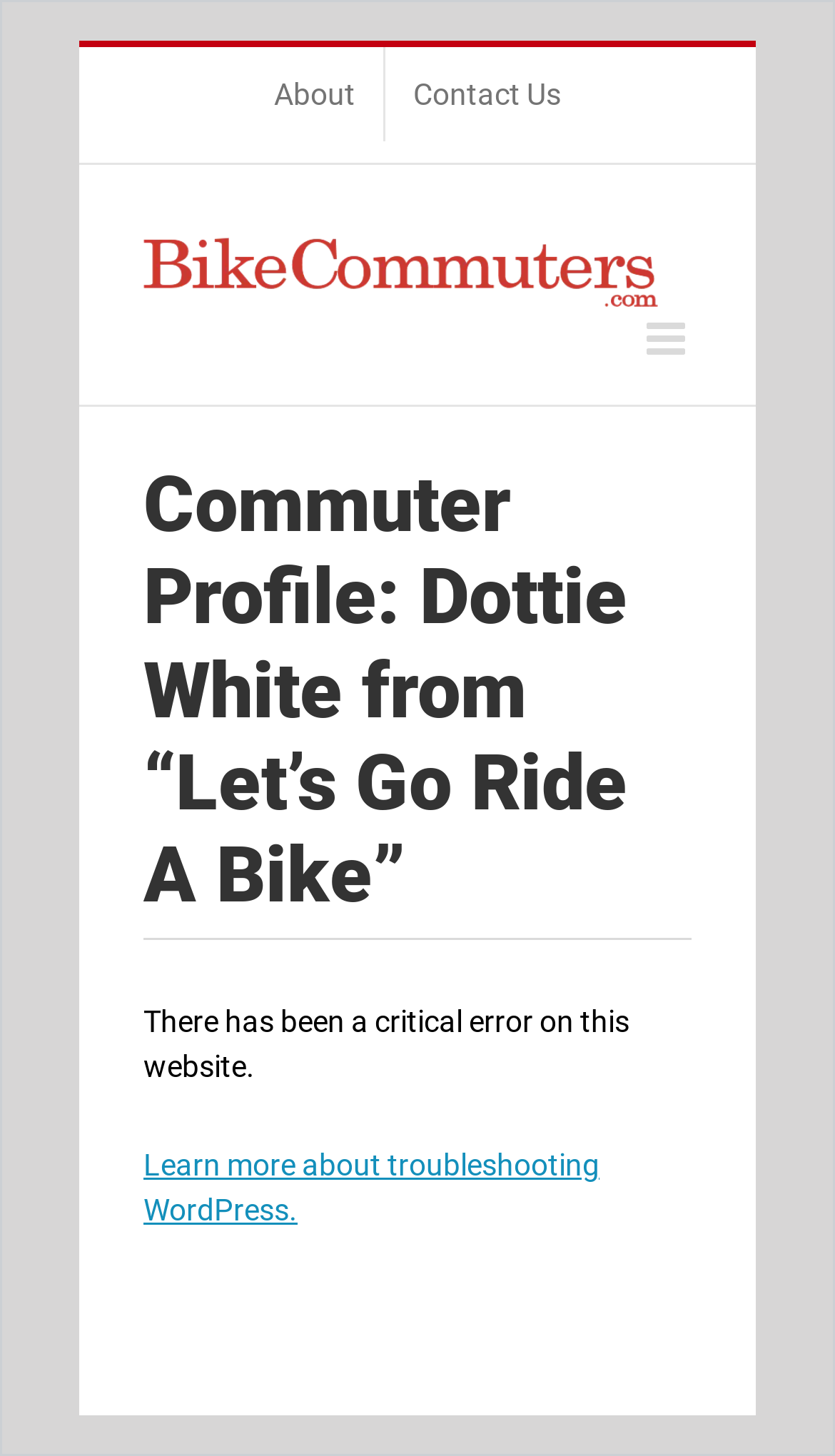How many links are in the secondary menu?
Please use the image to provide a one-word or short phrase answer.

2